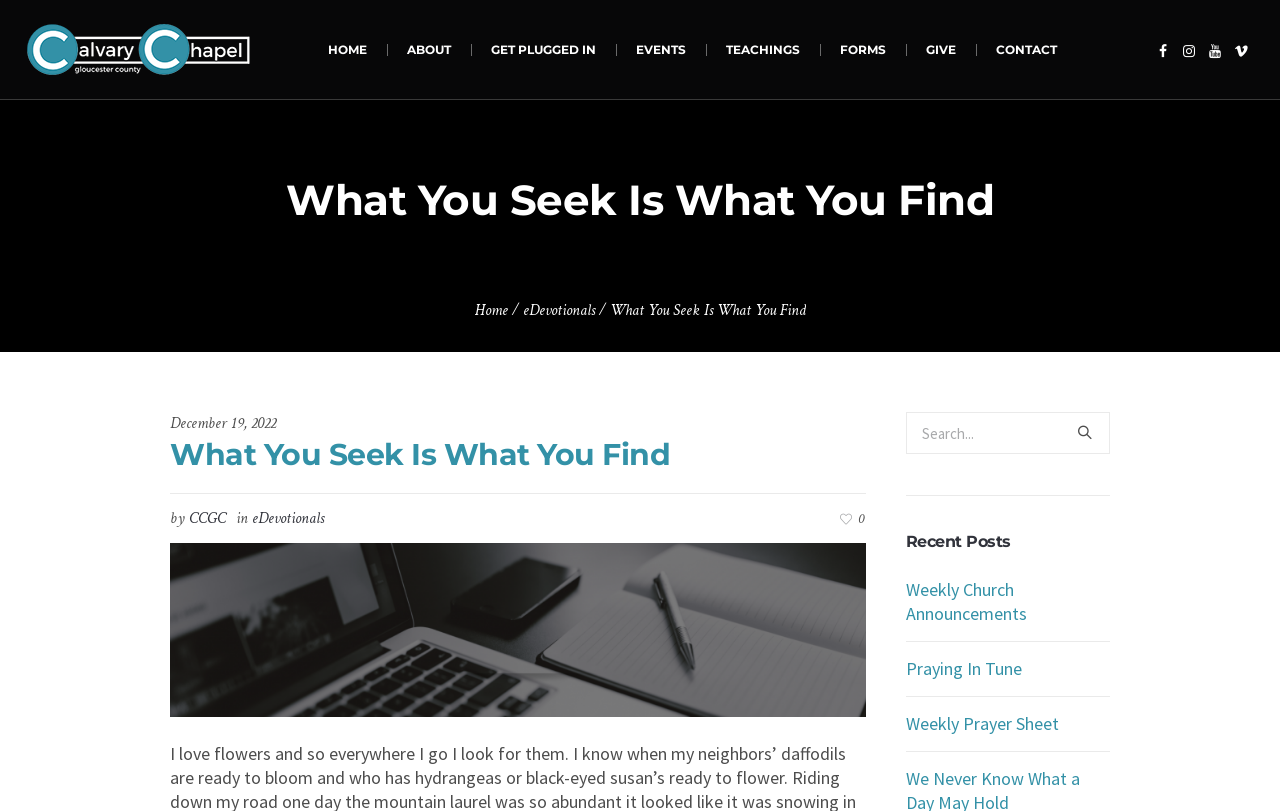Can you determine the bounding box coordinates of the area that needs to be clicked to fulfill the following instruction: "Search for something"?

[0.708, 0.508, 0.867, 0.56]